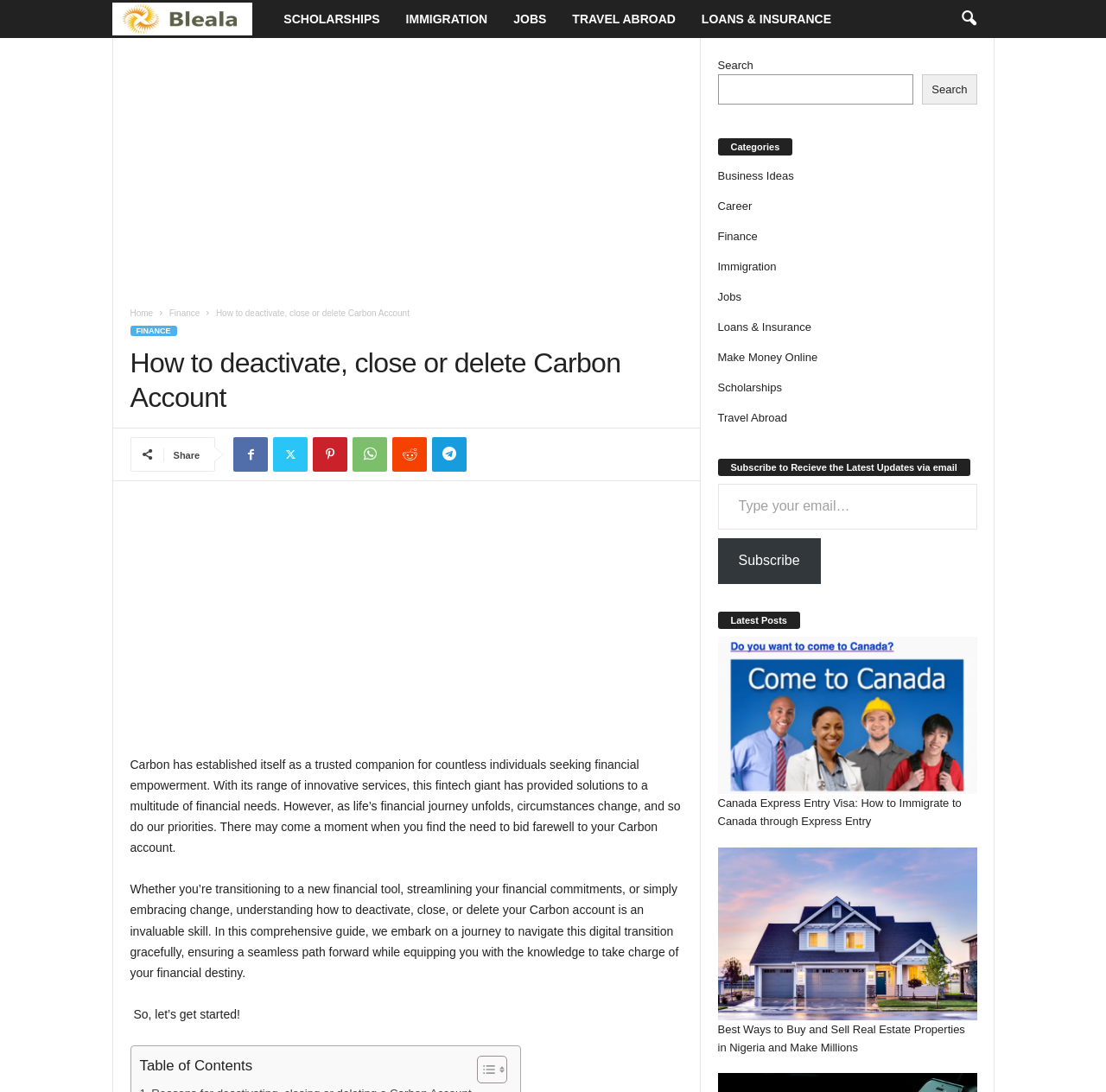Please find the bounding box for the UI component described as follows: "Jobs".

[0.453, 0.0, 0.506, 0.035]